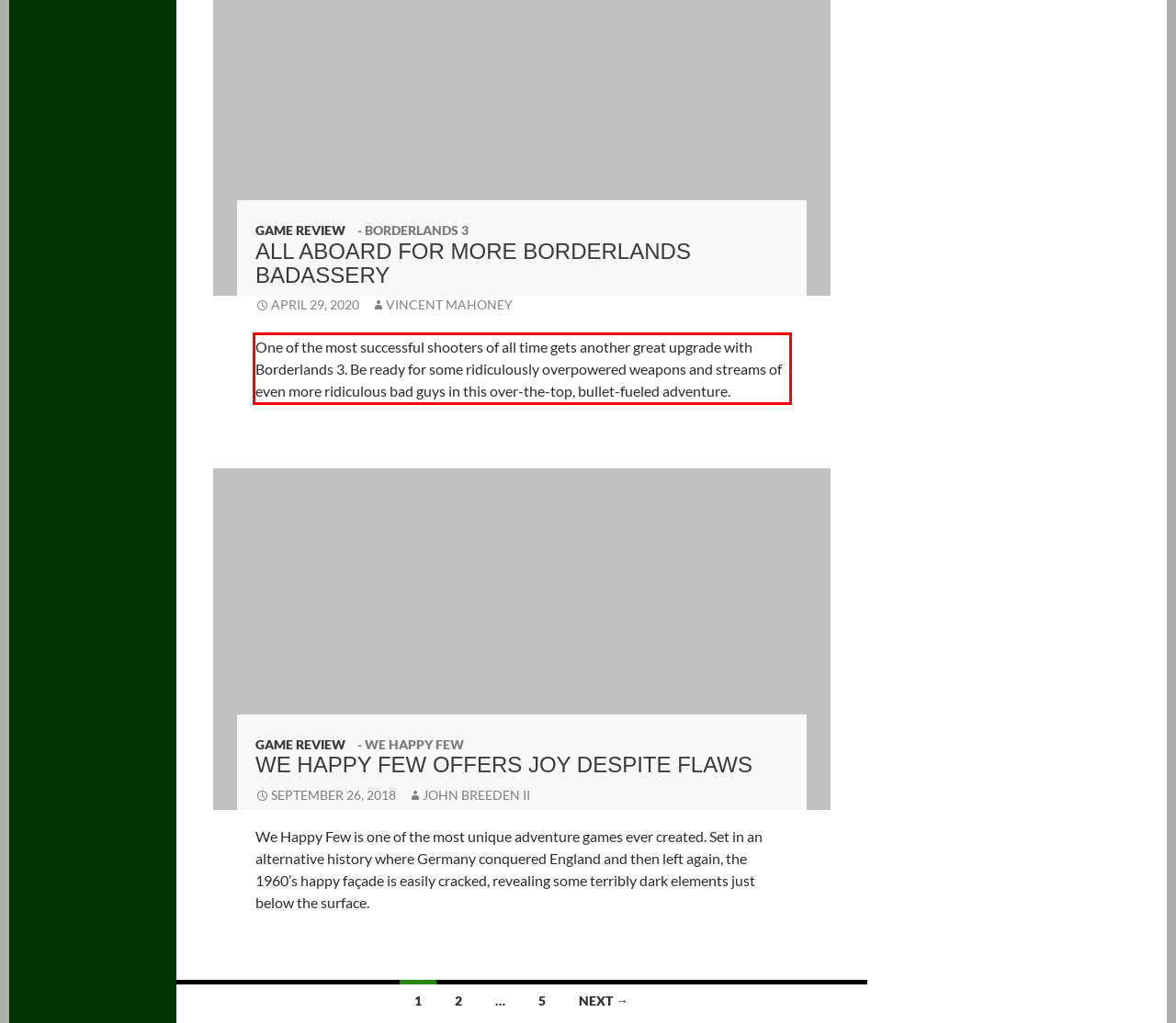Examine the webpage screenshot, find the red bounding box, and extract the text content within this marked area.

One of the most successful shooters of all time gets another great upgrade with Borderlands 3. Be ready for some ridiculously overpowered weapons and streams of even more ridiculous bad guys in this over-the-top, bullet-fueled adventure.